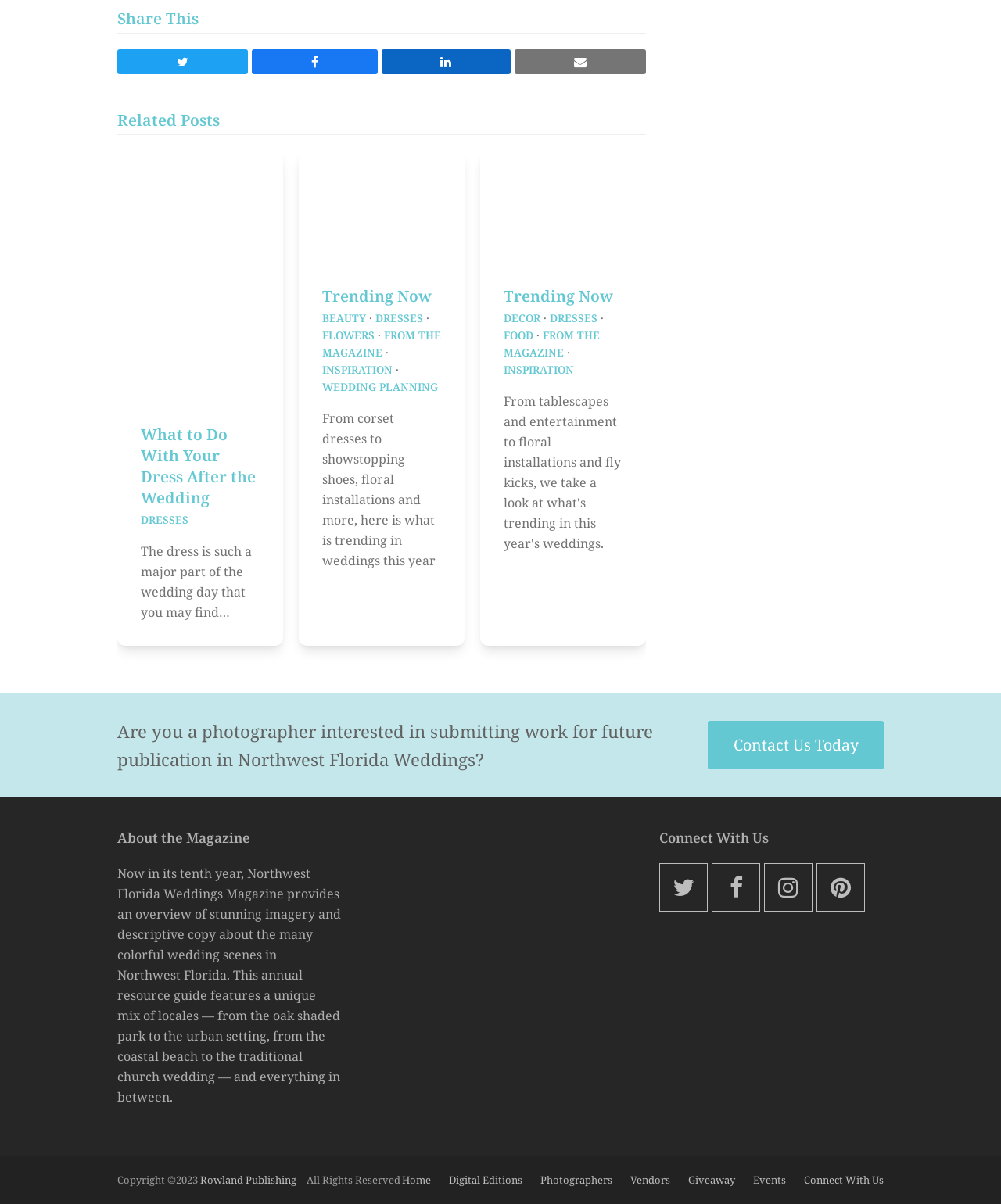Can you determine the bounding box coordinates of the area that needs to be clicked to fulfill the following instruction: "Follow on Facebook"?

[0.711, 0.717, 0.76, 0.757]